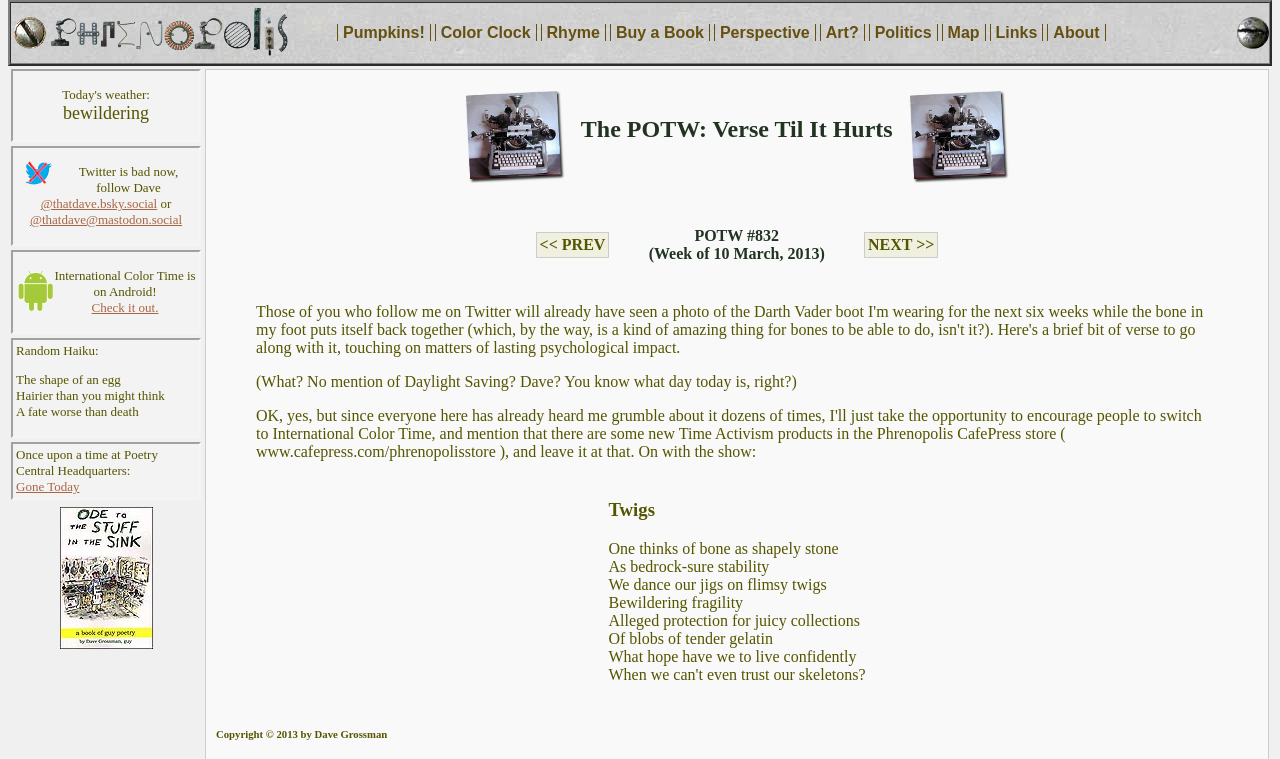Show the bounding box coordinates of the region that should be clicked to follow the instruction: "Click on Phrenopolis."

[0.039, 0.055, 0.225, 0.078]